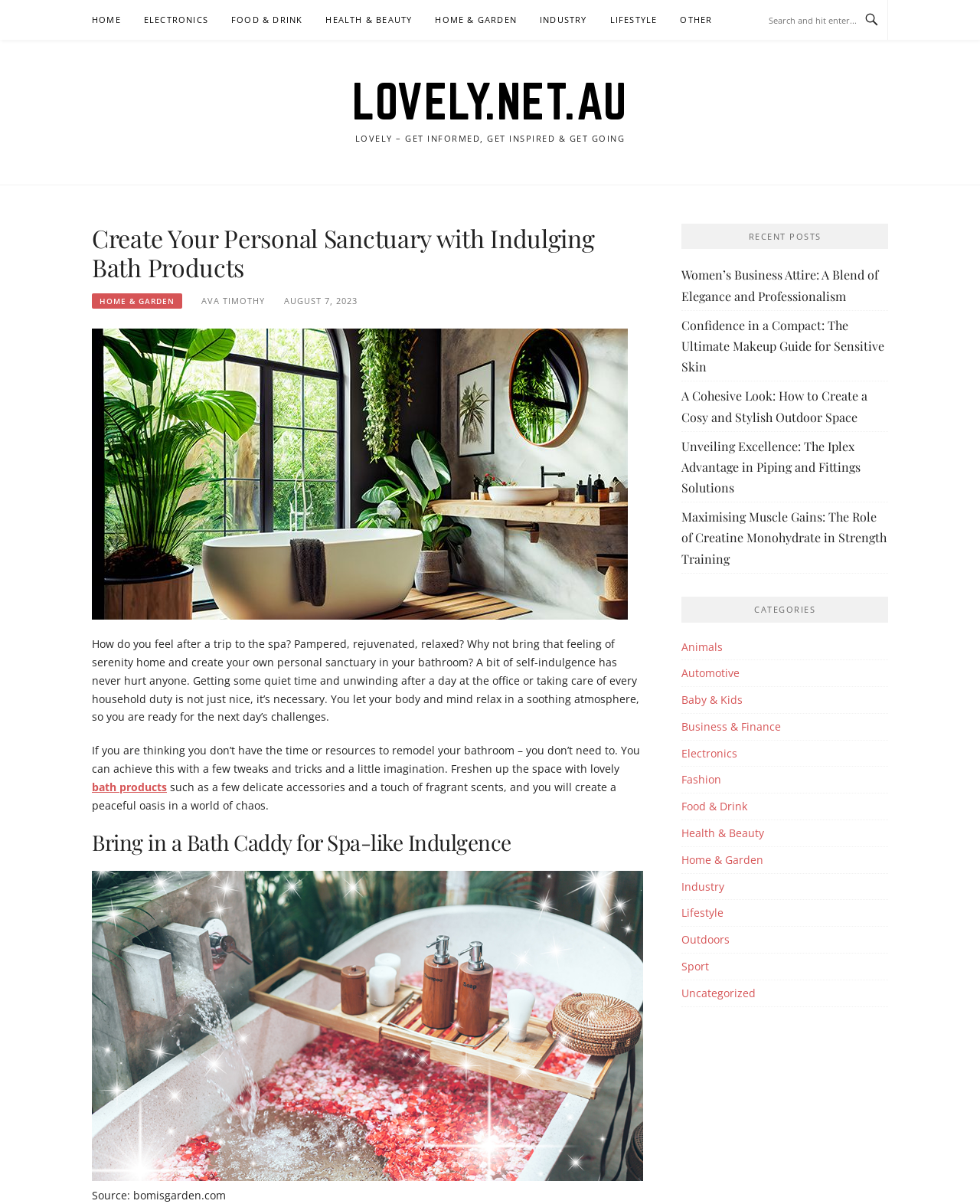Given the webpage screenshot and the description, determine the bounding box coordinates (top-left x, top-left y, bottom-right x, bottom-right y) that define the location of the UI element matching this description: bath products

[0.094, 0.647, 0.17, 0.66]